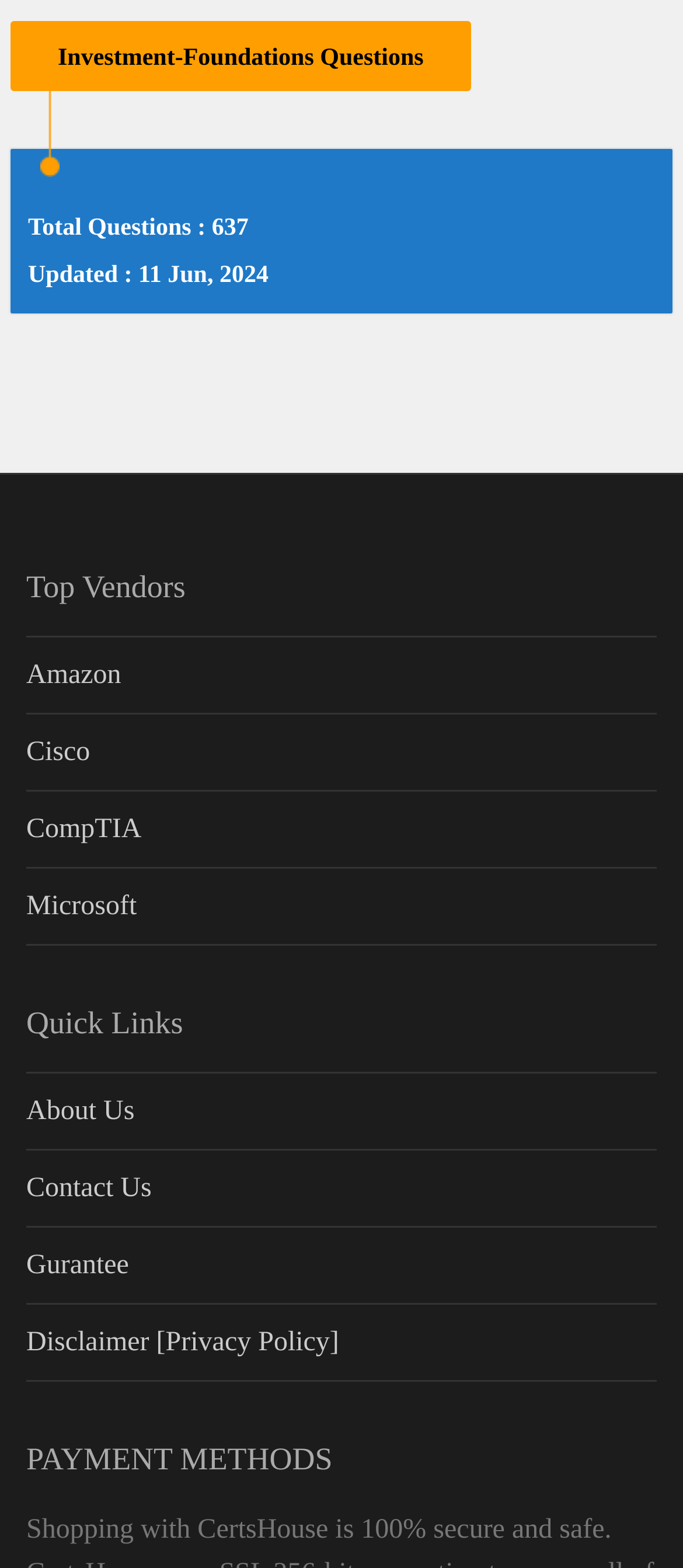Identify the bounding box coordinates of the section that should be clicked to achieve the task described: "View Disclaimer and Privacy Policy".

[0.038, 0.832, 0.962, 0.881]